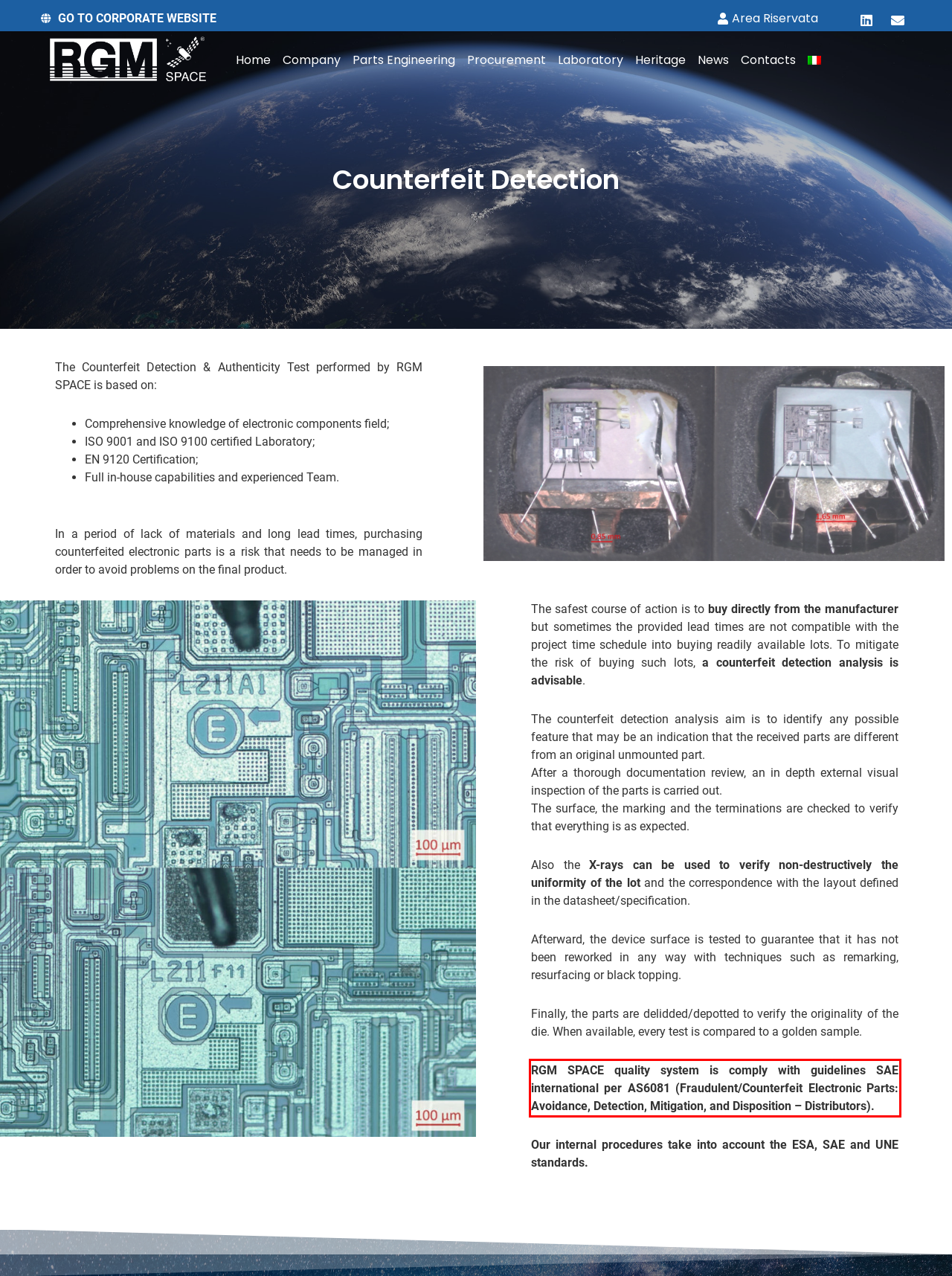Identify and extract the text within the red rectangle in the screenshot of the webpage.

RGM SPACE quality system is comply with guidelines SAE international per AS6081 (Fraudulent/Counterfeit Electronic Parts: Avoidance, Detection, Mitigation, and Disposition – Distributors).